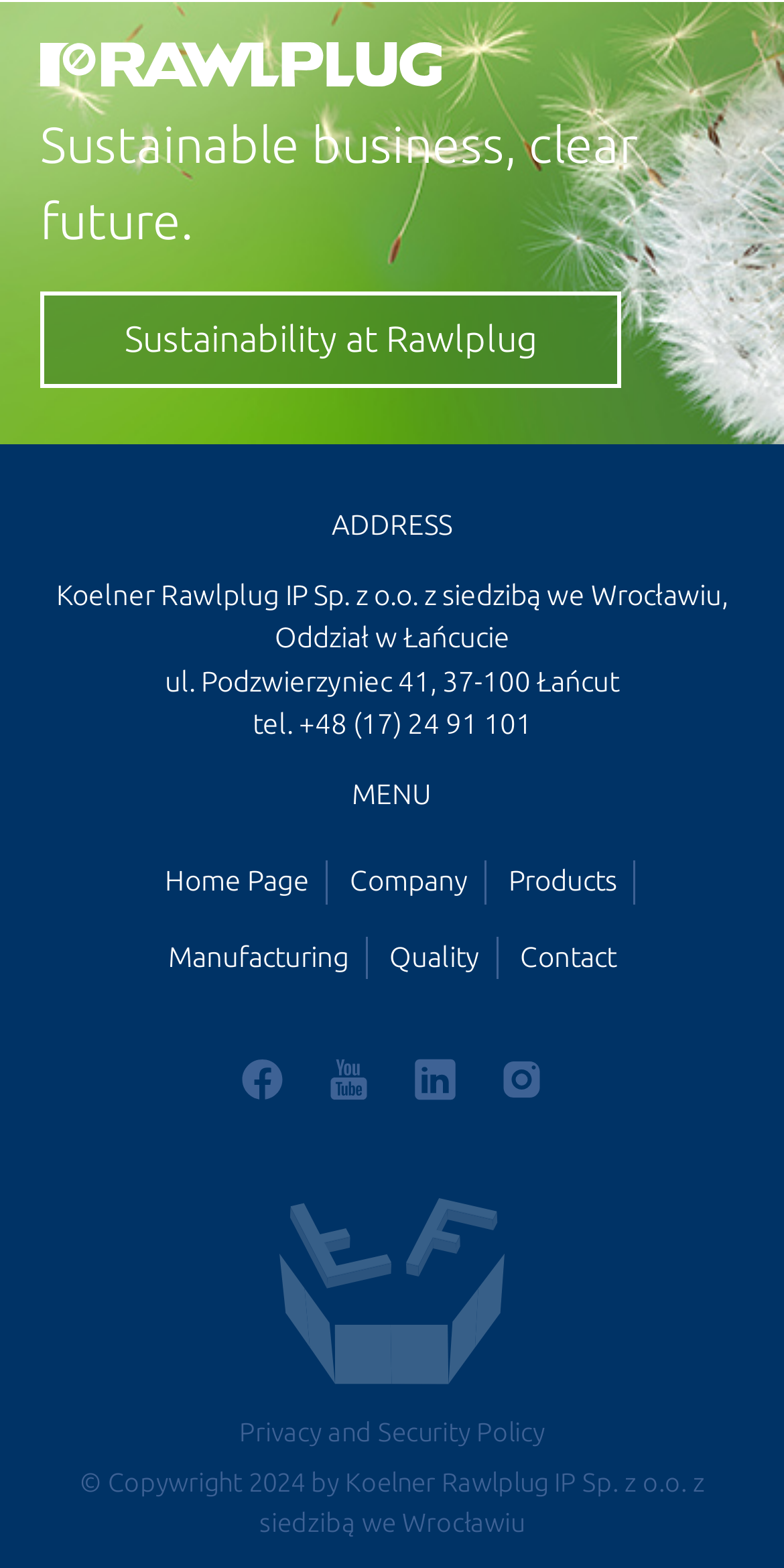Point out the bounding box coordinates of the section to click in order to follow this instruction: "Click on Sustainability at Rawlplug".

[0.051, 0.186, 0.792, 0.247]